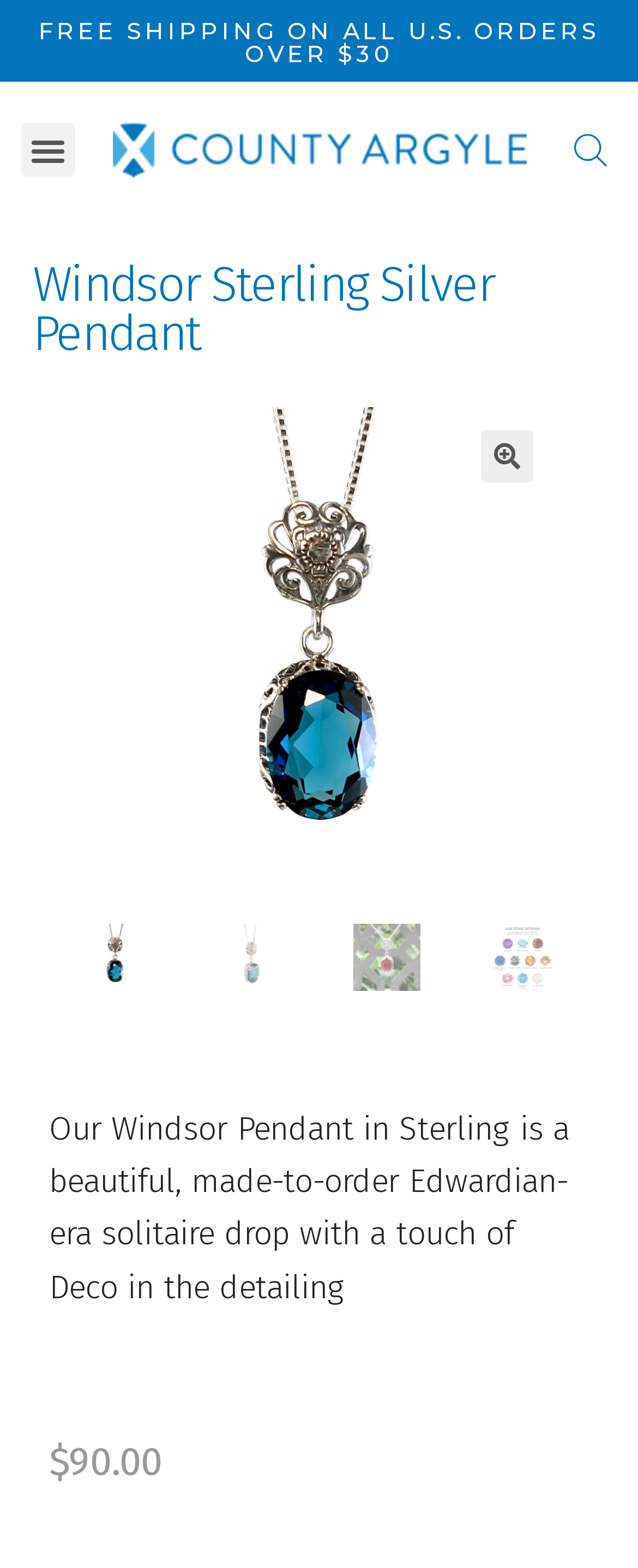Using the description: "alt="🔍"", determine the UI element's bounding box coordinates. Ensure the coordinates are in the format of four float numbers between 0 and 1, i.e., [left, top, right, bottom].

[0.754, 0.274, 0.836, 0.307]